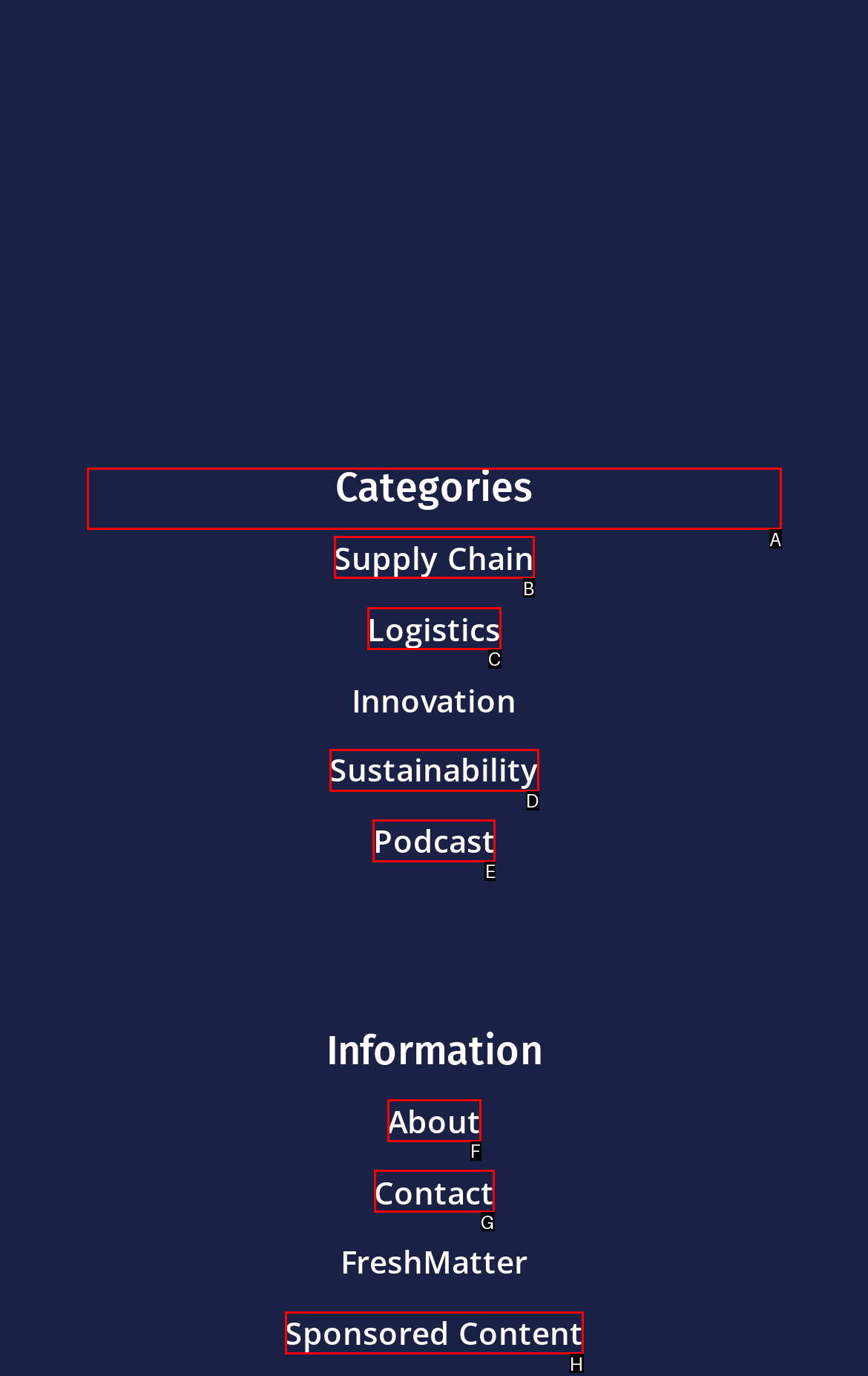Determine which HTML element to click for this task: View categories Provide the letter of the selected choice.

A